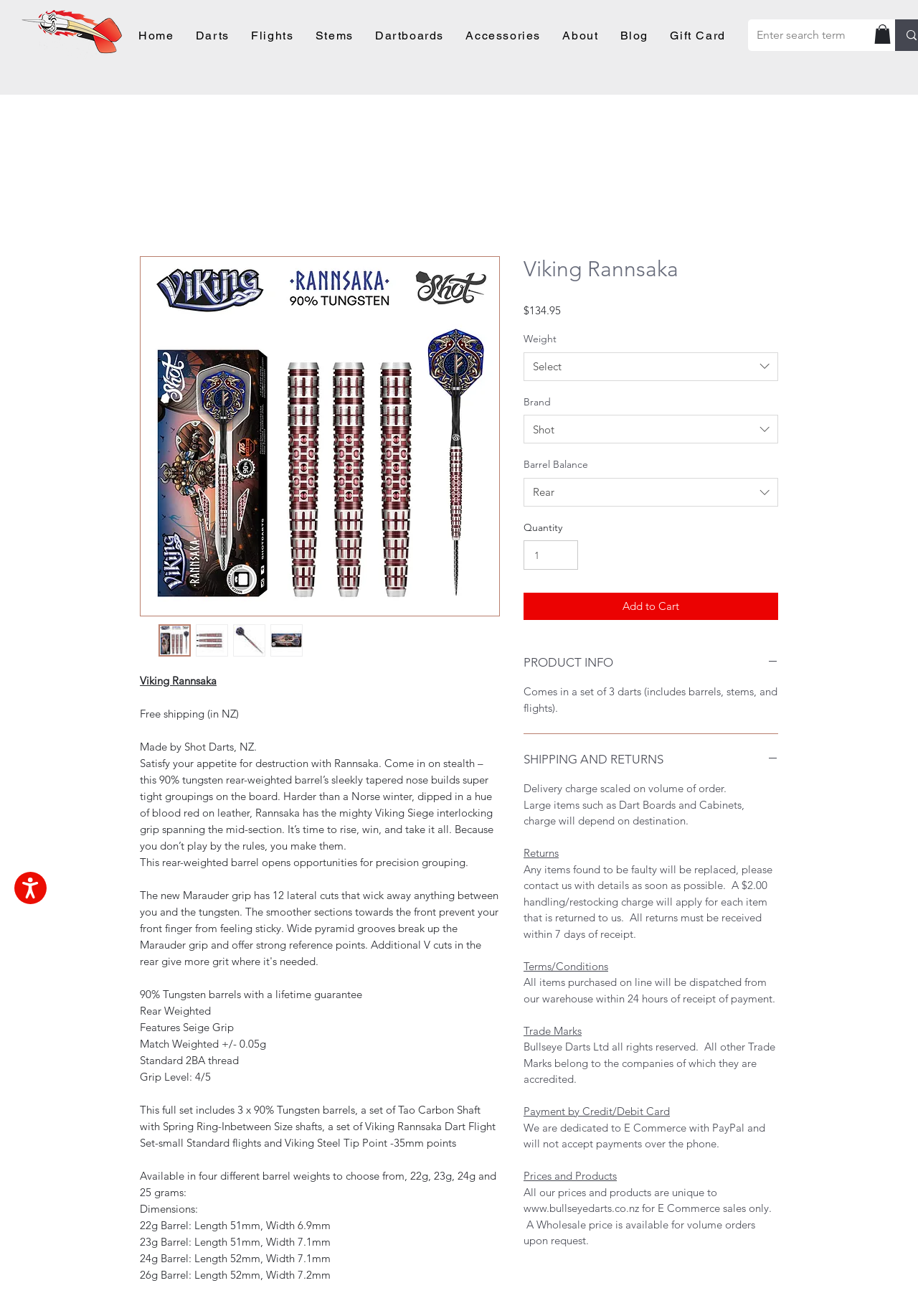Find the bounding box coordinates for the area that must be clicked to perform this action: "Select the weight of the dart".

[0.57, 0.267, 0.848, 0.289]